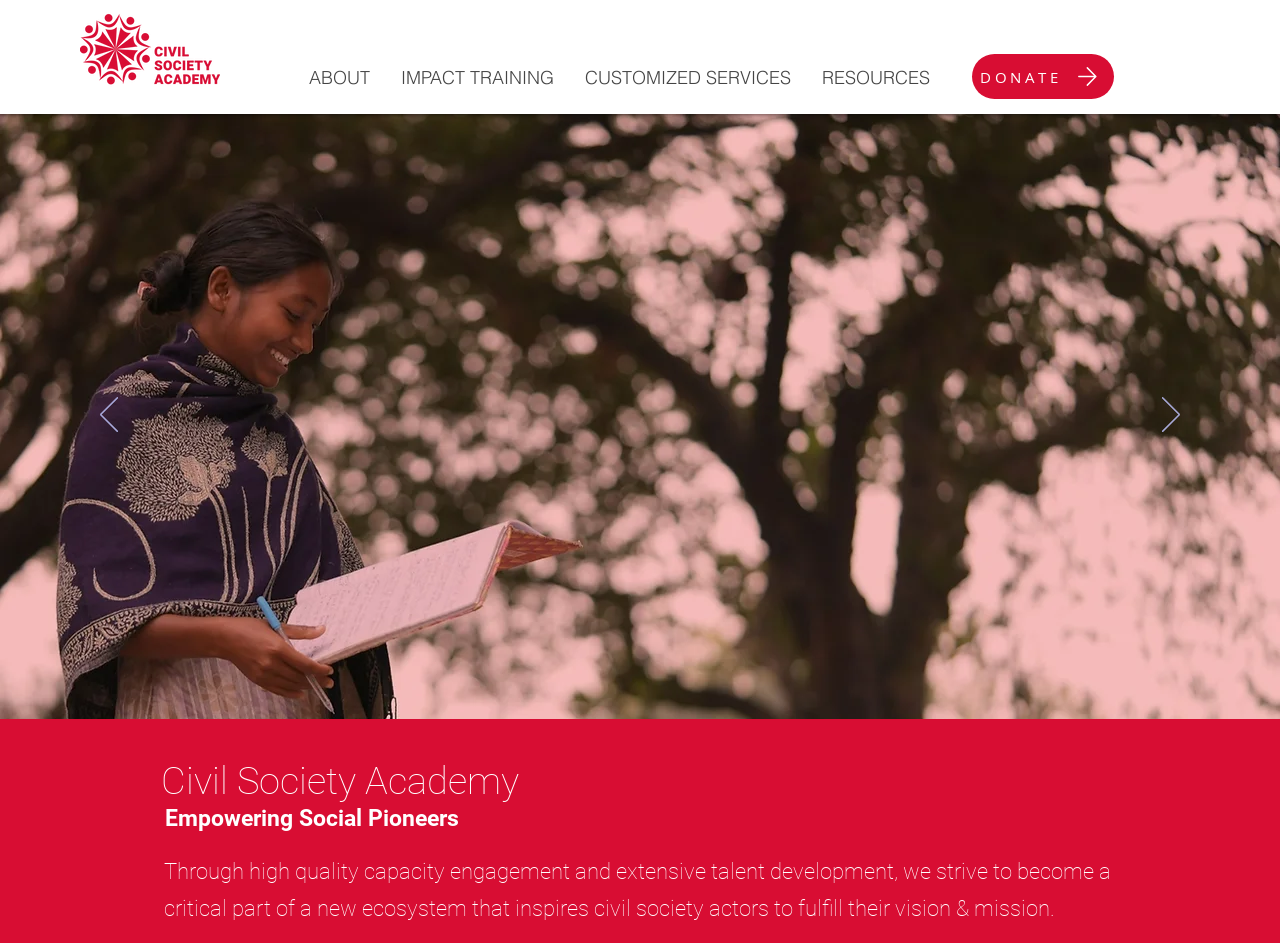What is the purpose of the buttons in the slideshow?
Answer with a single word or short phrase according to what you see in the image.

To navigate the slideshow